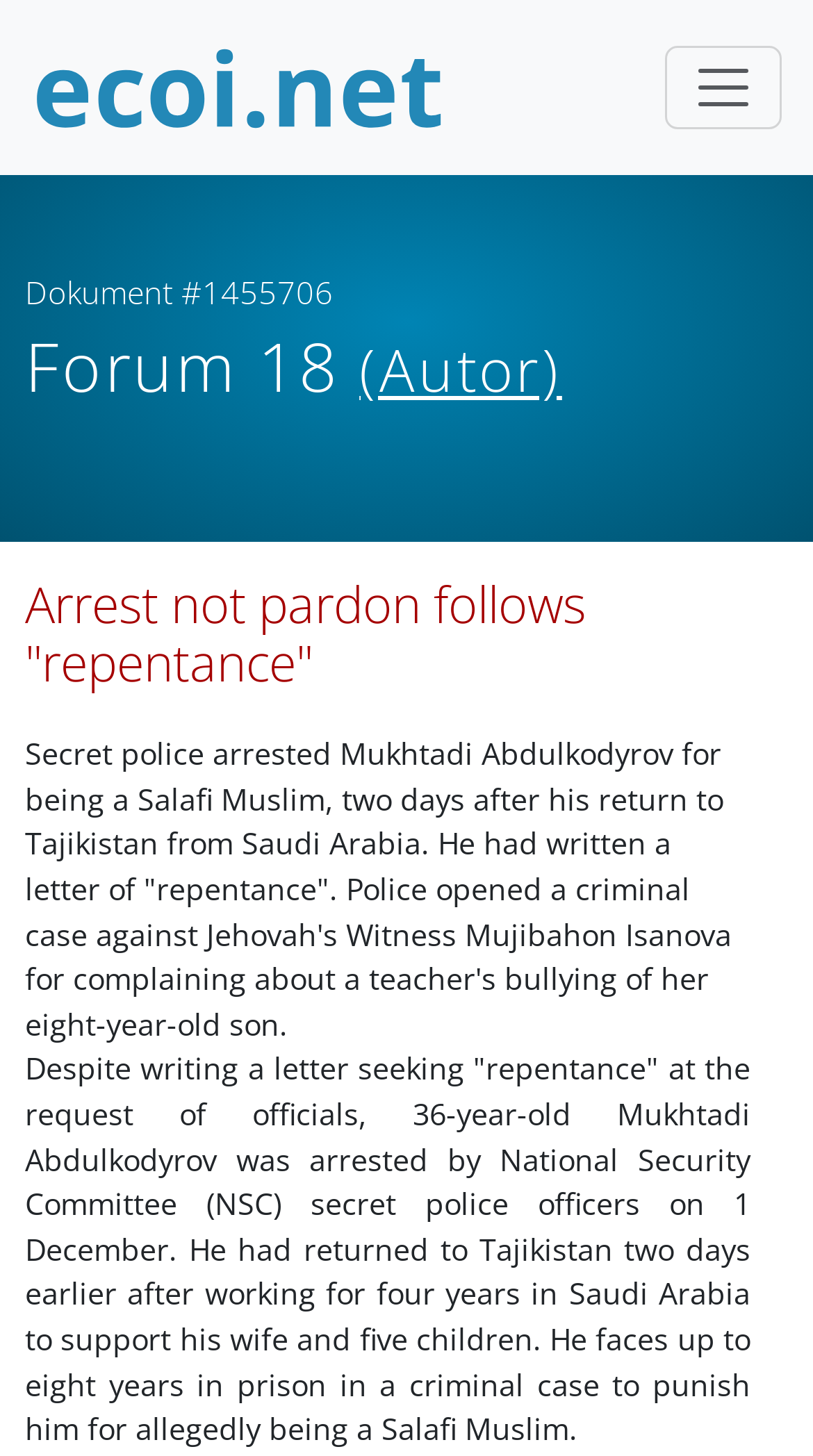Specify the bounding box coordinates (top-left x, top-left y, bottom-right x, bottom-right y) of the UI element in the screenshot that matches this description: aria-label="Navigation umschalten"

[0.818, 0.031, 0.962, 0.089]